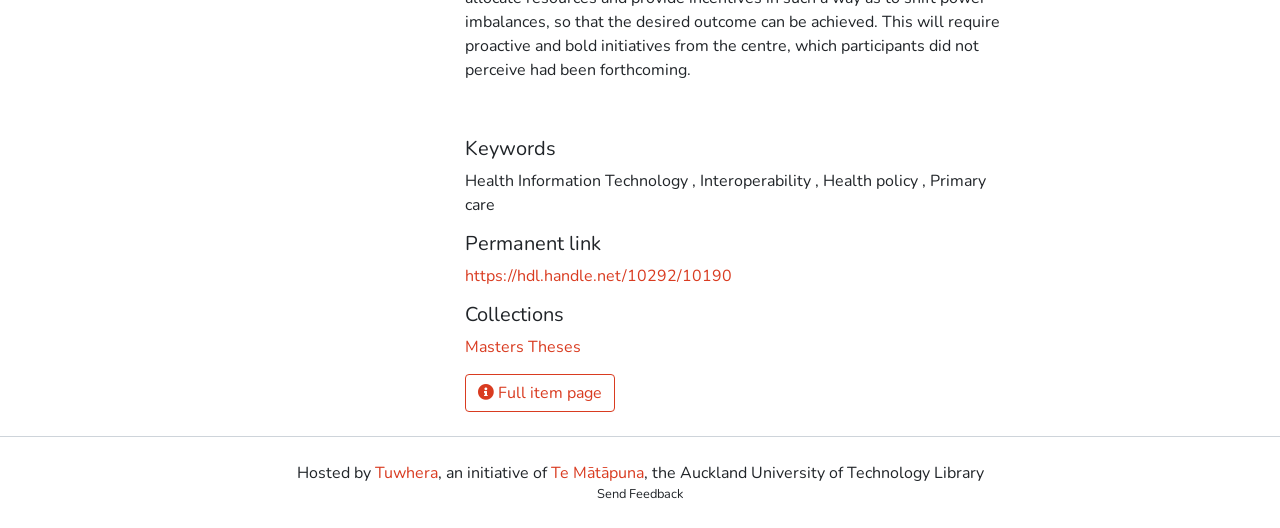Using the provided element description, identify the bounding box coordinates as (top-left x, top-left y, bottom-right x, bottom-right y). Ensure all values are between 0 and 1. Description: Send Feedback

[0.46, 0.918, 0.54, 0.954]